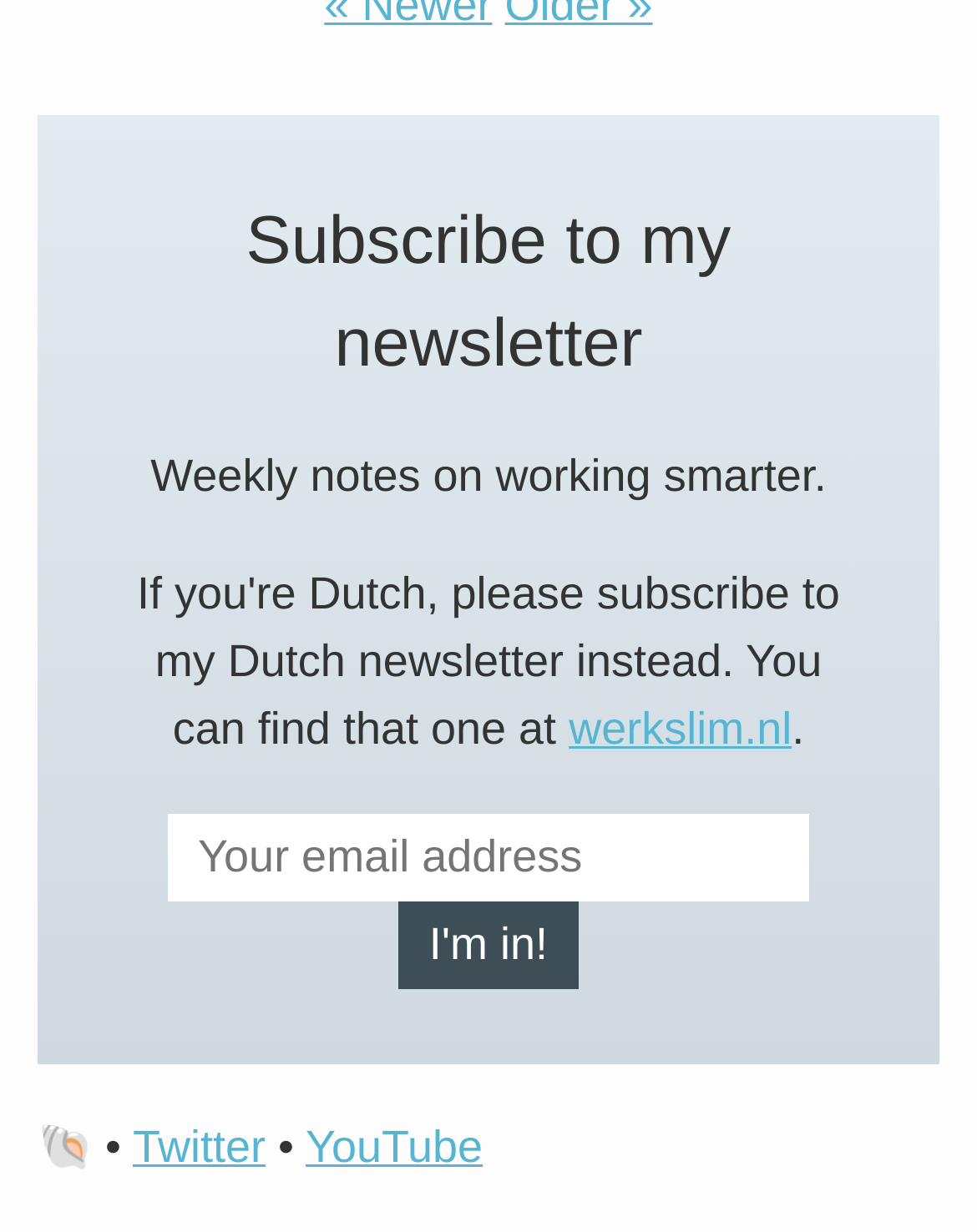What social media platforms are linked?
Refer to the image and answer the question using a single word or phrase.

Twitter, YouTube